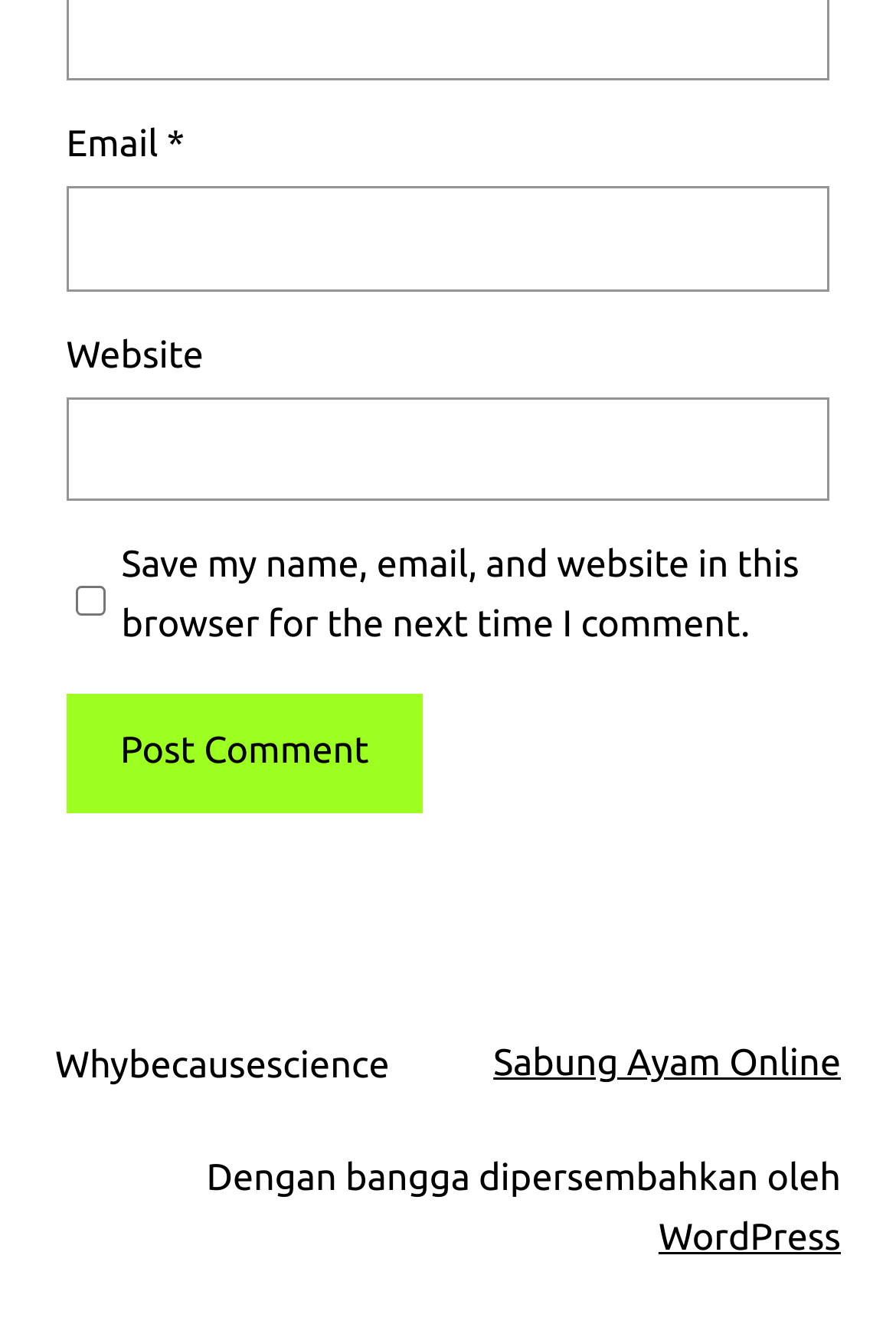Please provide a one-word or phrase answer to the question: 
What is the button text for submitting a comment?

Post Comment